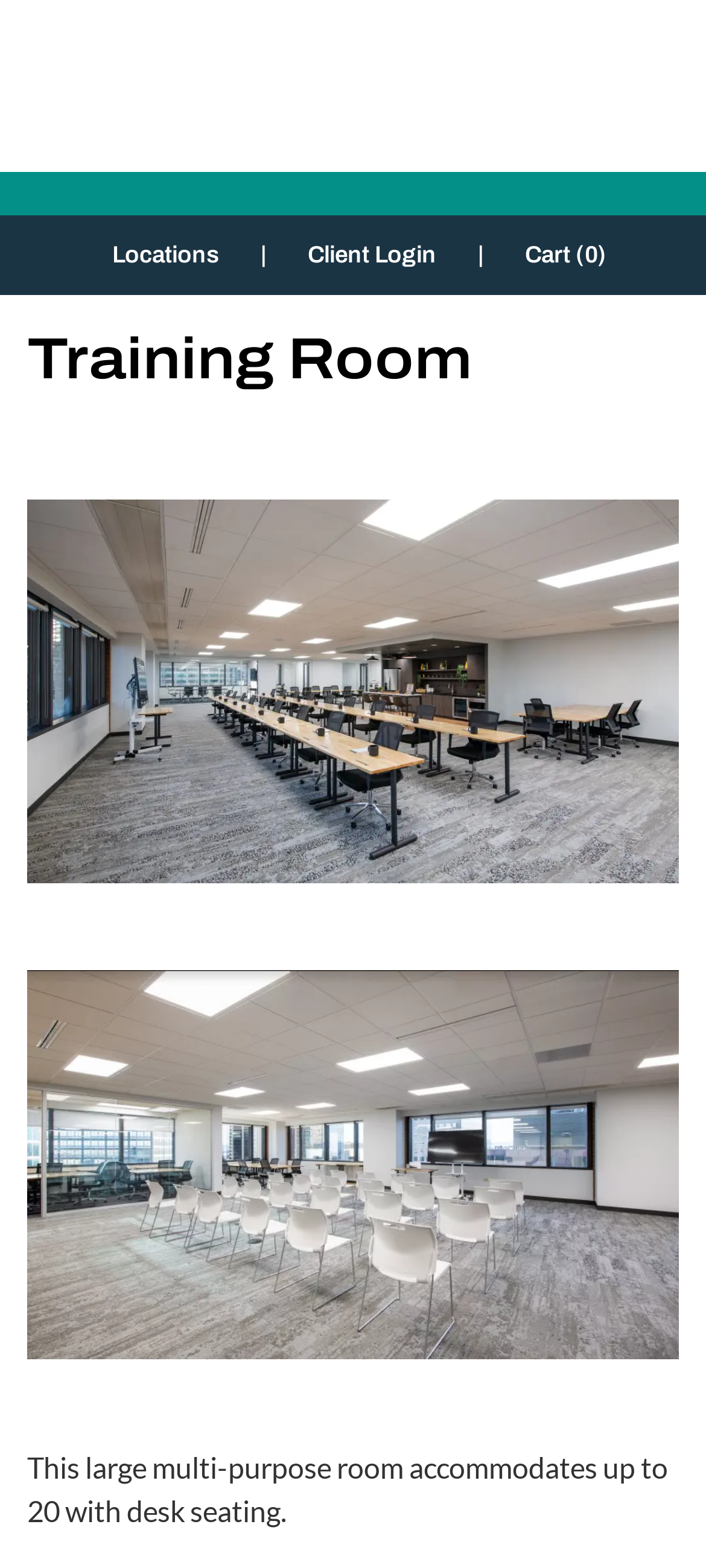Locate the bounding box for the described UI element: "Locations". Ensure the coordinates are four float numbers between 0 and 1, formatted as [left, top, right, bottom].

[0.159, 0.154, 0.31, 0.18]